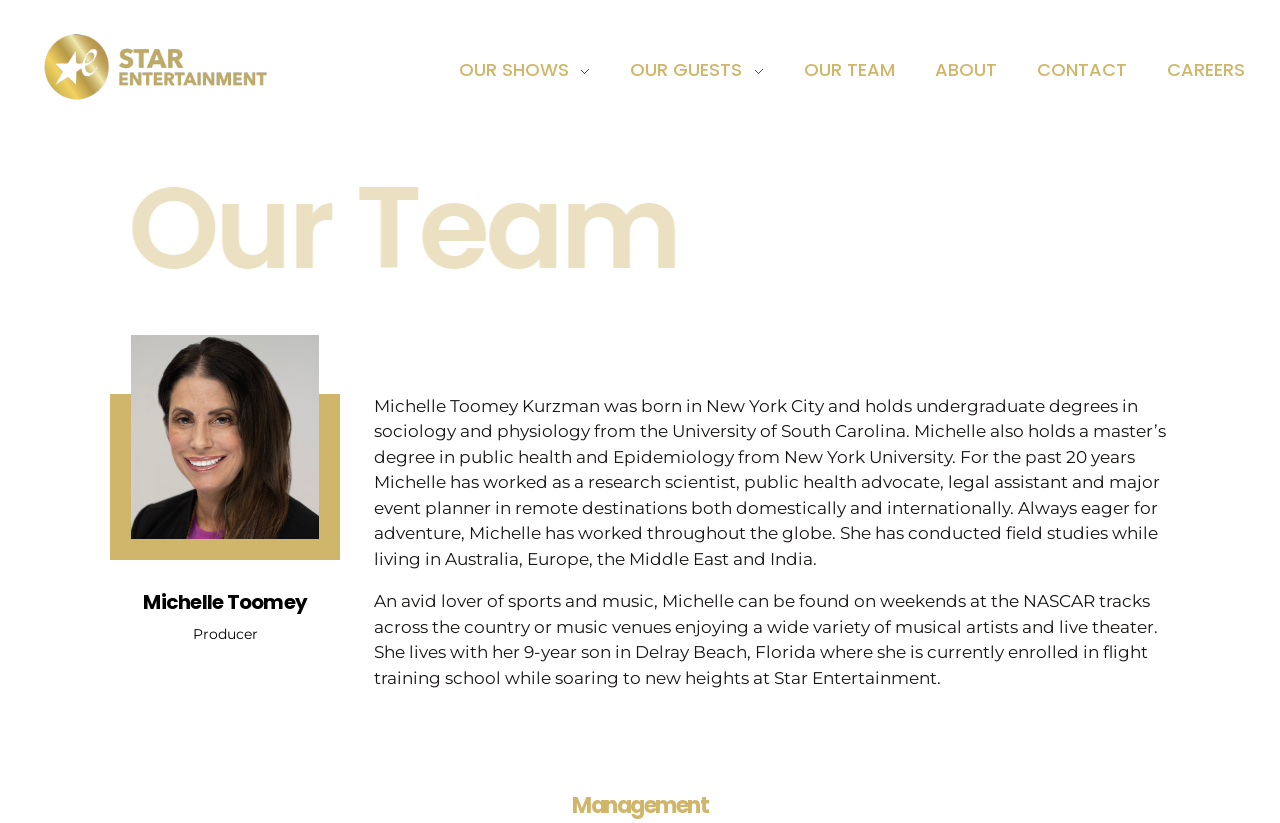Find the bounding box coordinates of the element to click in order to complete this instruction: "go to OUR SHOWS". The bounding box coordinates must be four float numbers between 0 and 1, denoted as [left, top, right, bottom].

[0.327, 0.068, 0.461, 0.101]